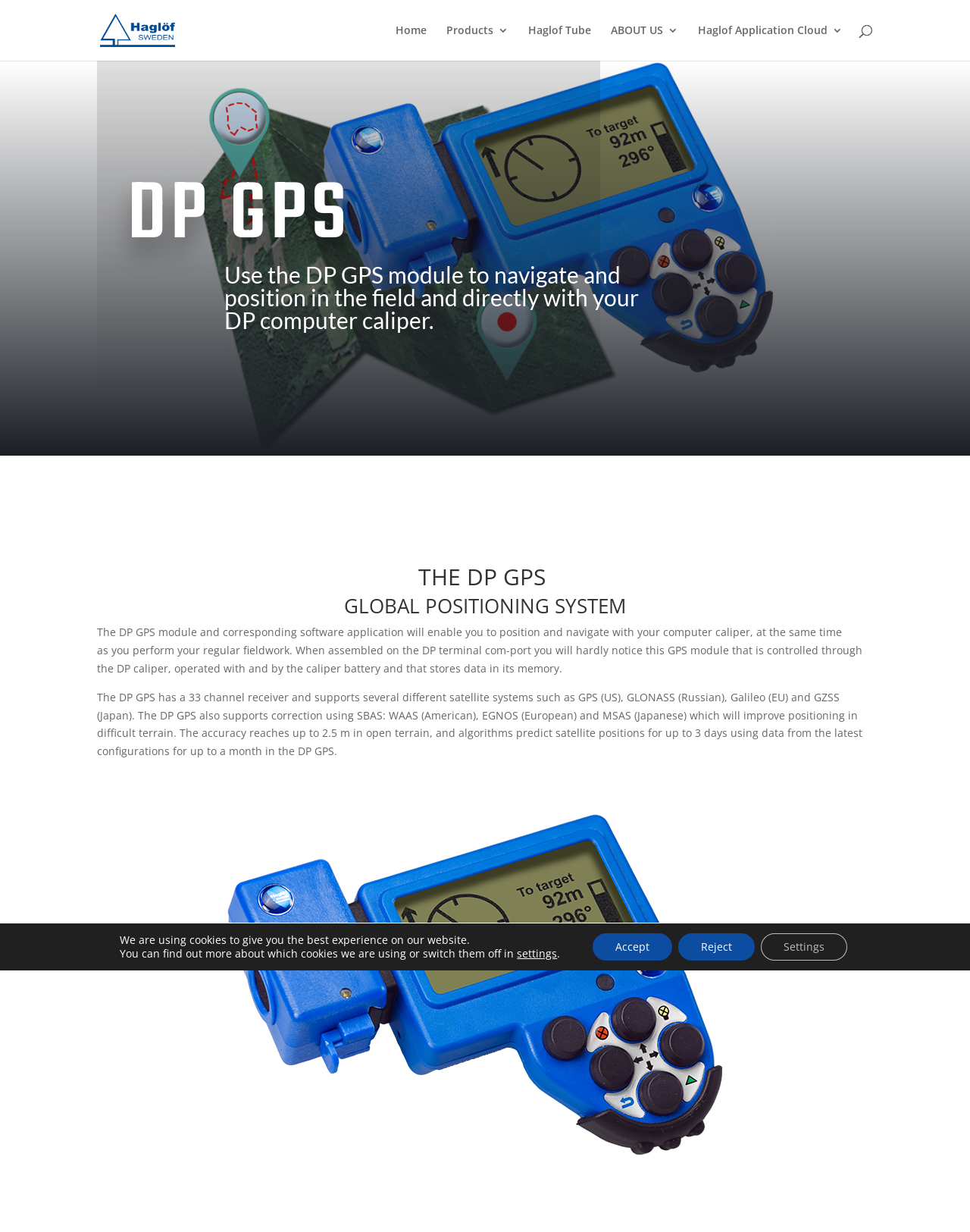What is the name of the company?
Please elaborate on the answer to the question with detailed information.

The company name is obtained from the link 'Haglöf Sweden AB' at the top left corner of the webpage, which is also the title of the webpage.